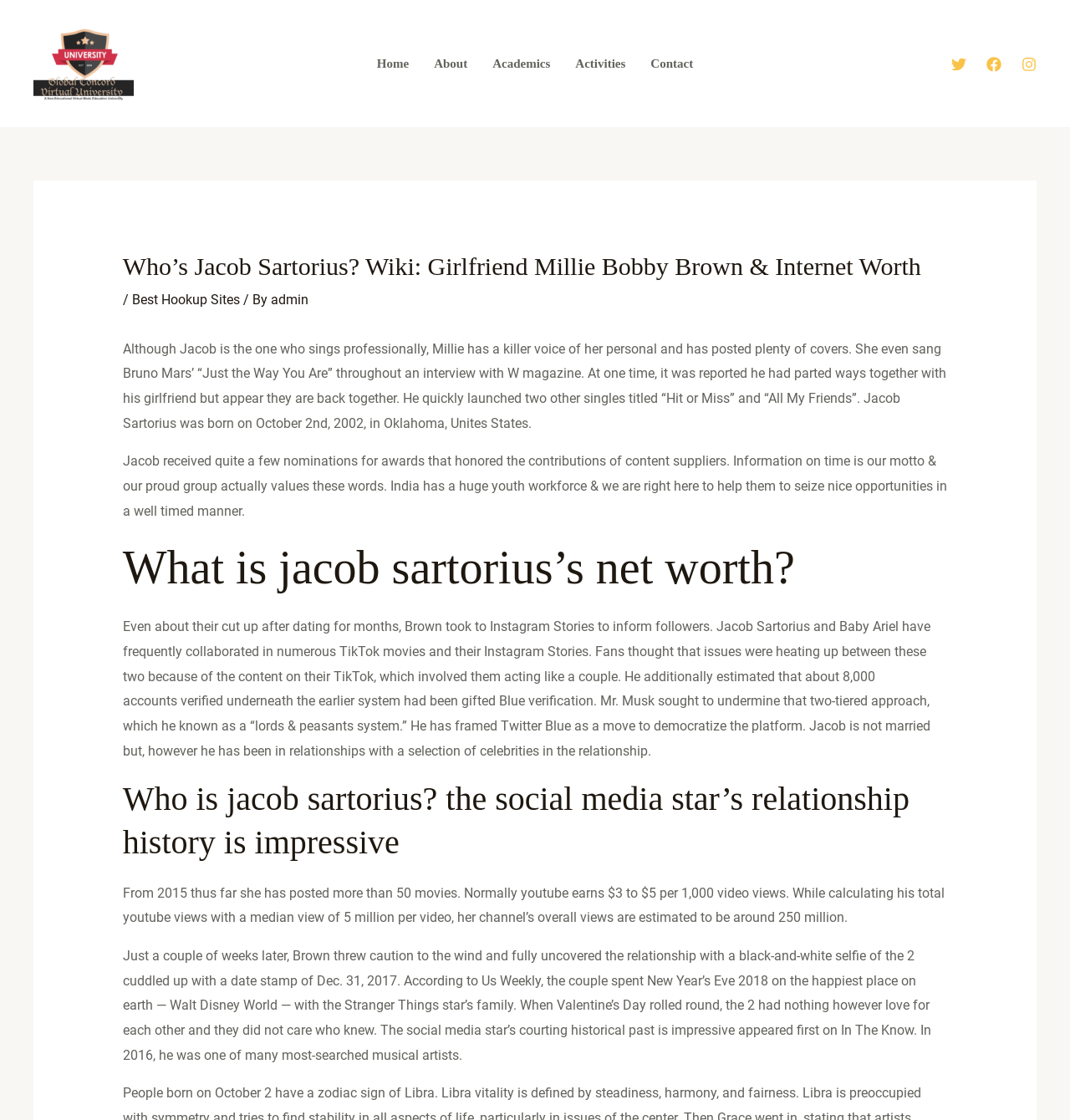Locate the bounding box coordinates of the clickable part needed for the task: "Visit the 'About' page".

[0.394, 0.021, 0.449, 0.093]